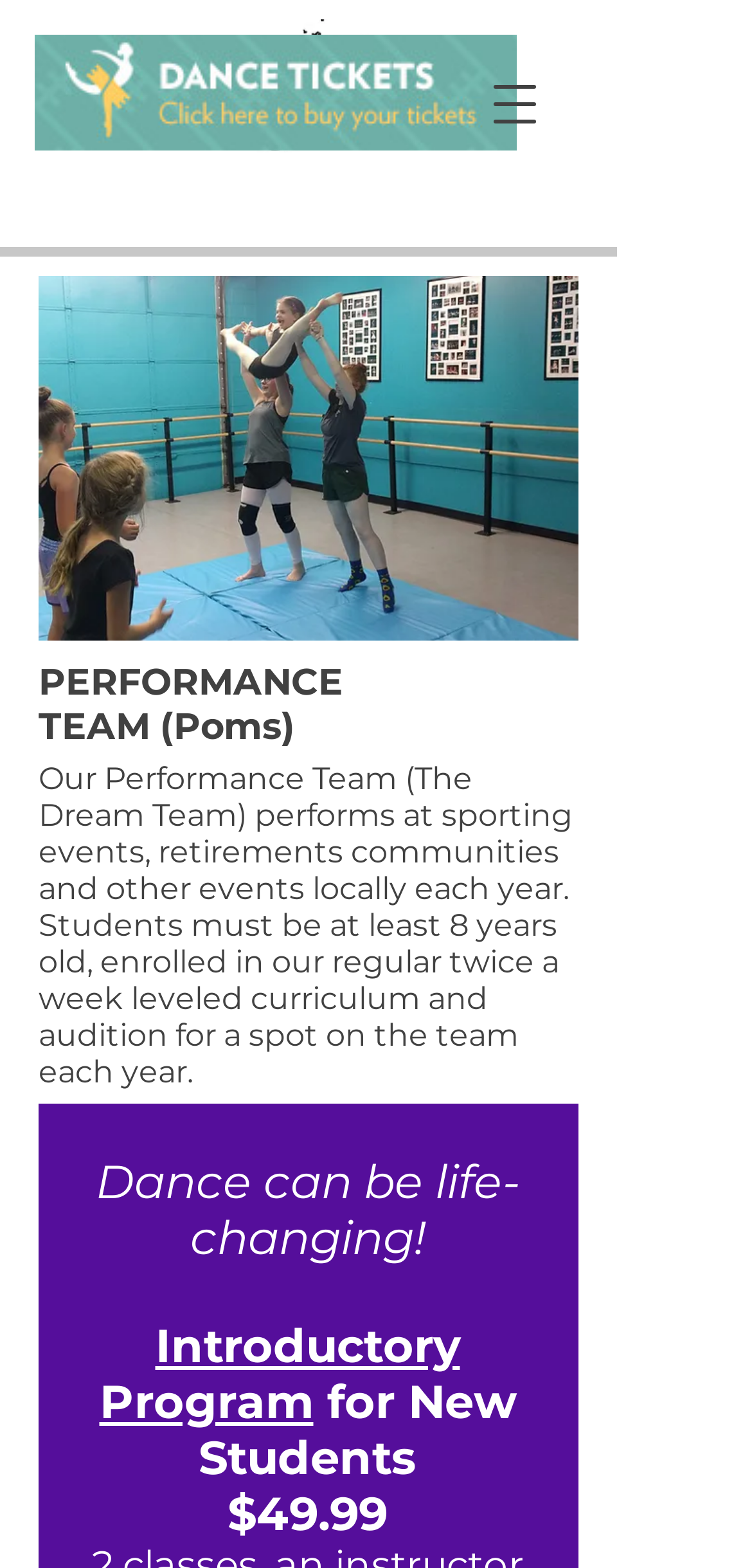What is the name of the team?
Please look at the screenshot and answer in one word or a short phrase.

Performance Team